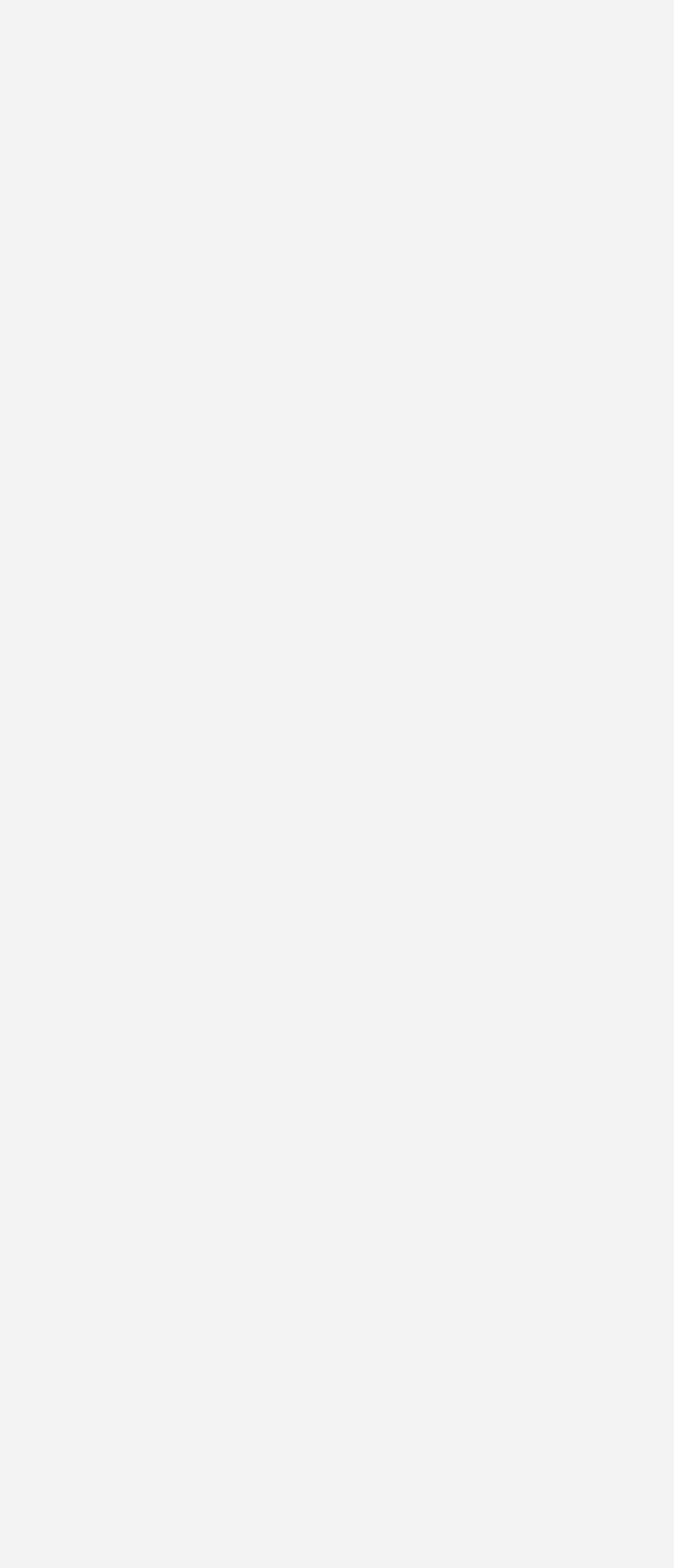Please locate the bounding box coordinates of the region I need to click to follow this instruction: "Share".

[0.038, 0.016, 0.962, 0.06]